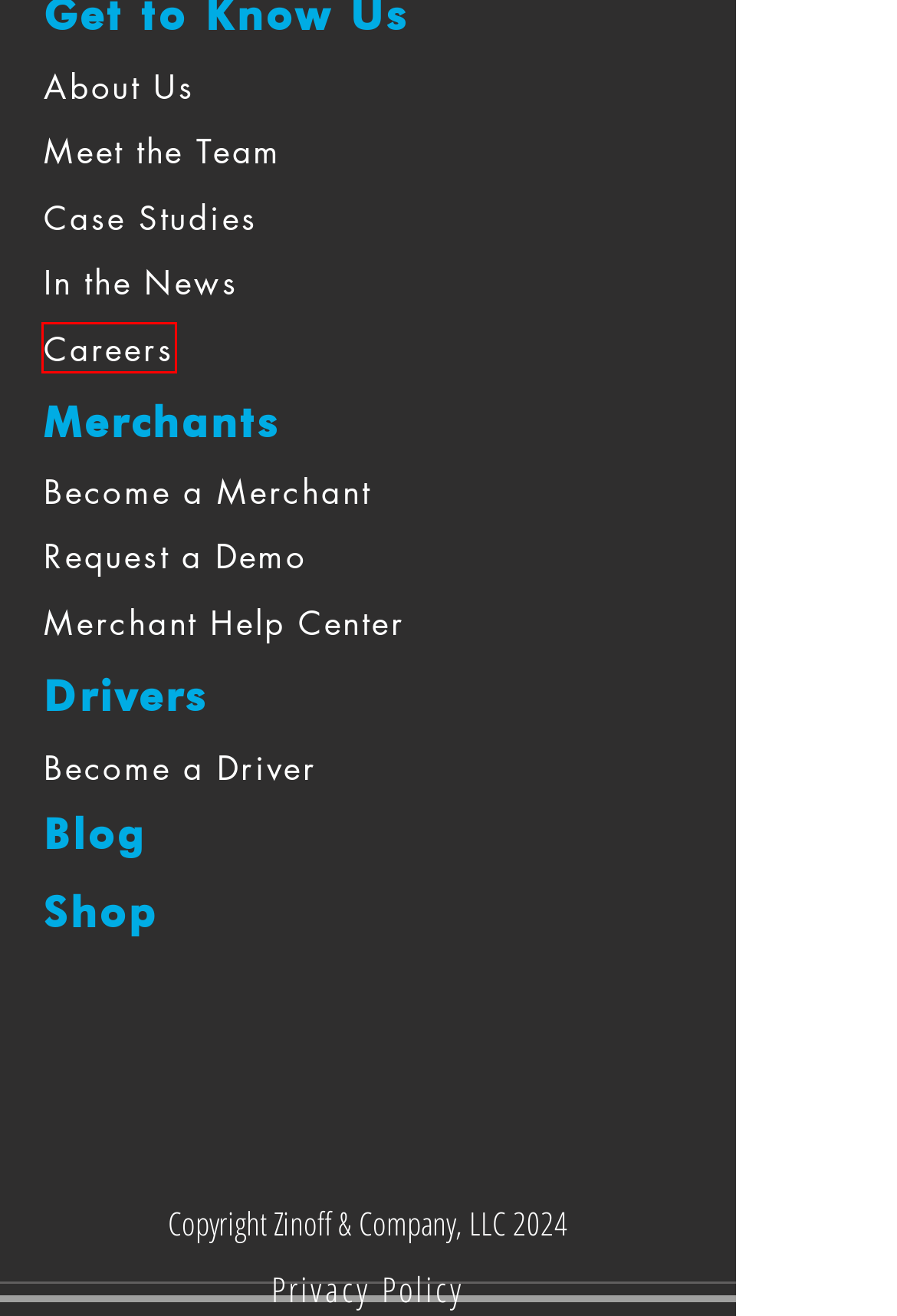You have a screenshot of a webpage with a red bounding box around an element. Choose the best matching webpage description that would appear after clicking the highlighted element. Here are the candidates:
A. In The News | deliverthat
B. DeliverThat Insider
C. Grow Your Delivery Business | DeliverThat
D. Tech | deliverthat
E. Delivery Driver Jobs | DeliverThat
F. Our Team |  DeliverThat
G. About Us |  DeliverThat
H. Opportunities | DeliverThat

H